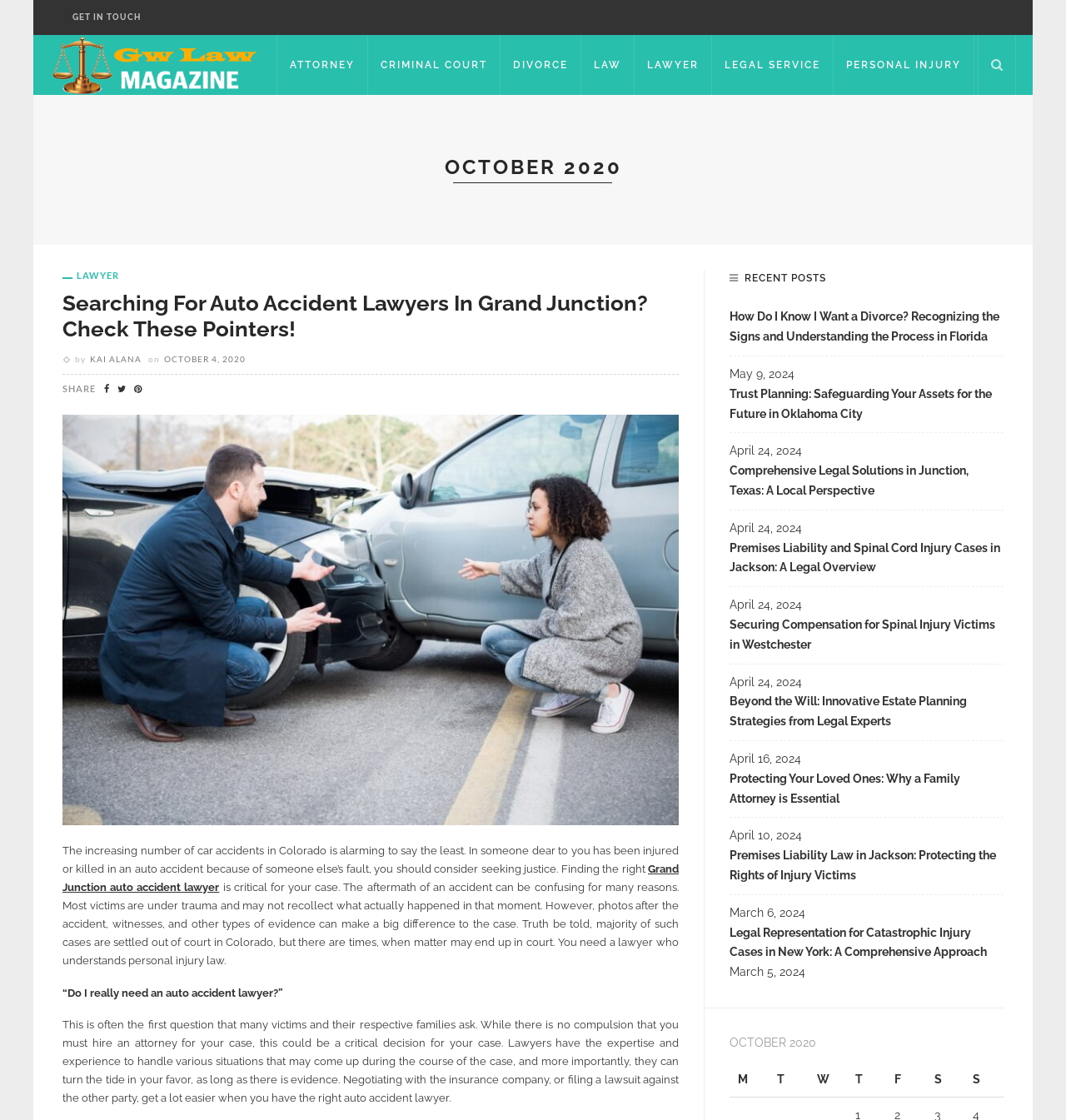What are the recent posts about?
Using the image provided, answer with just one word or phrase.

Divorce, Trust Planning, etc.